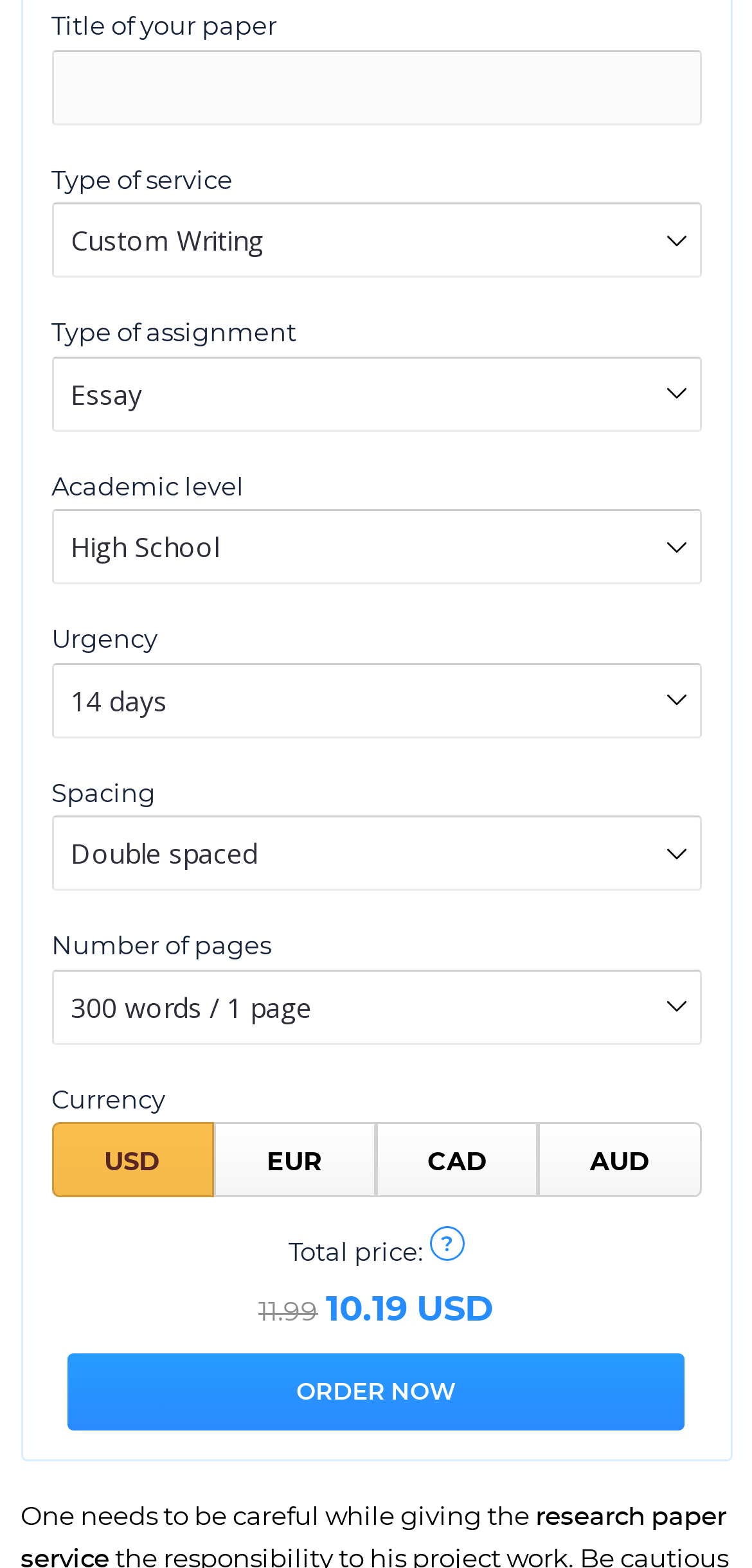Please identify the bounding box coordinates of the element's region that needs to be clicked to fulfill the following instruction: "Enter title of your paper". The bounding box coordinates should consist of four float numbers between 0 and 1, i.e., [left, top, right, bottom].

[0.068, 0.032, 0.932, 0.08]